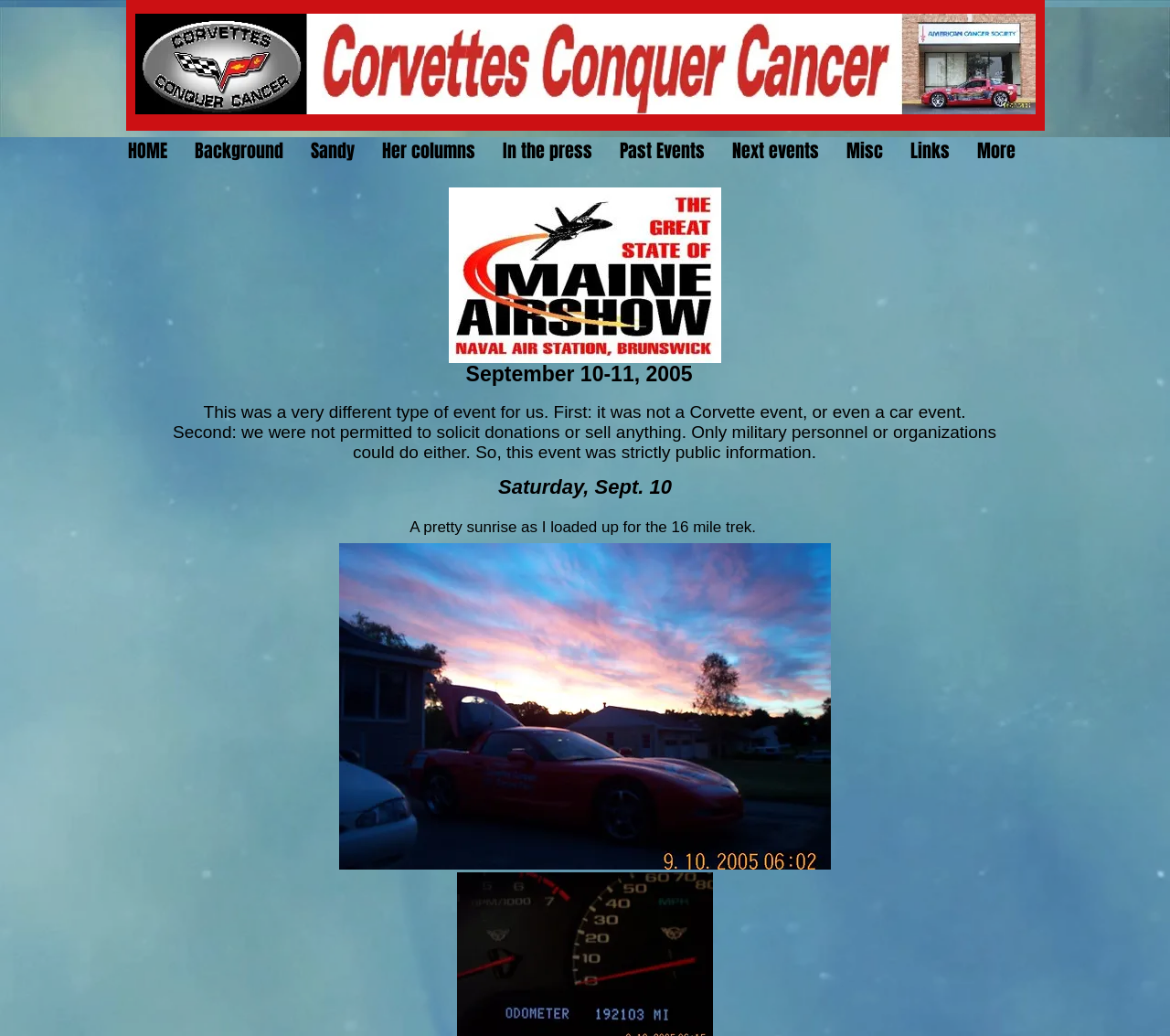Please identify the bounding box coordinates of the element's region that should be clicked to execute the following instruction: "Contact us through the 'CONTACT US' link". The bounding box coordinates must be four float numbers between 0 and 1, i.e., [left, top, right, bottom].

None